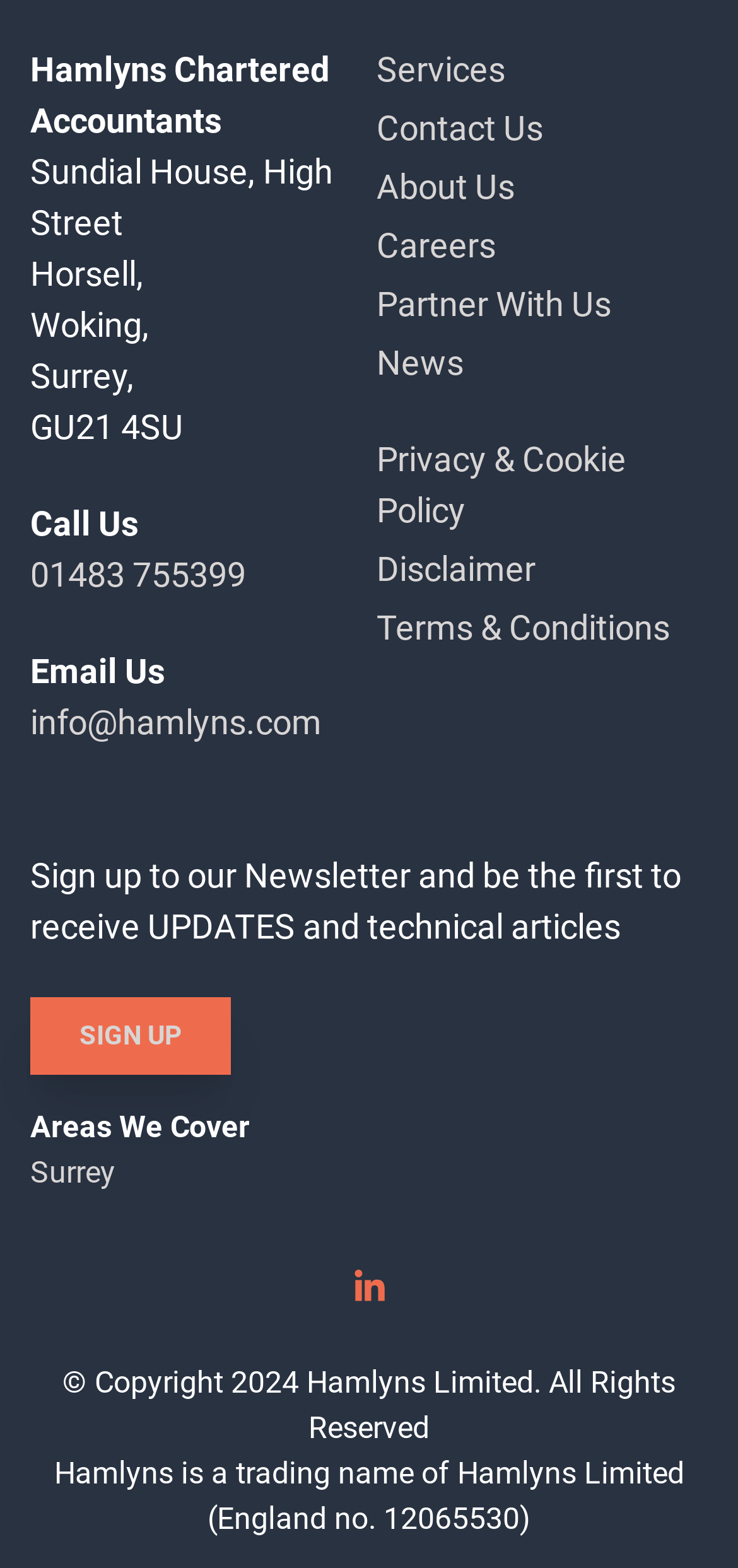What is the location of the company?
Give a single word or phrase as your answer by examining the image.

Surrey